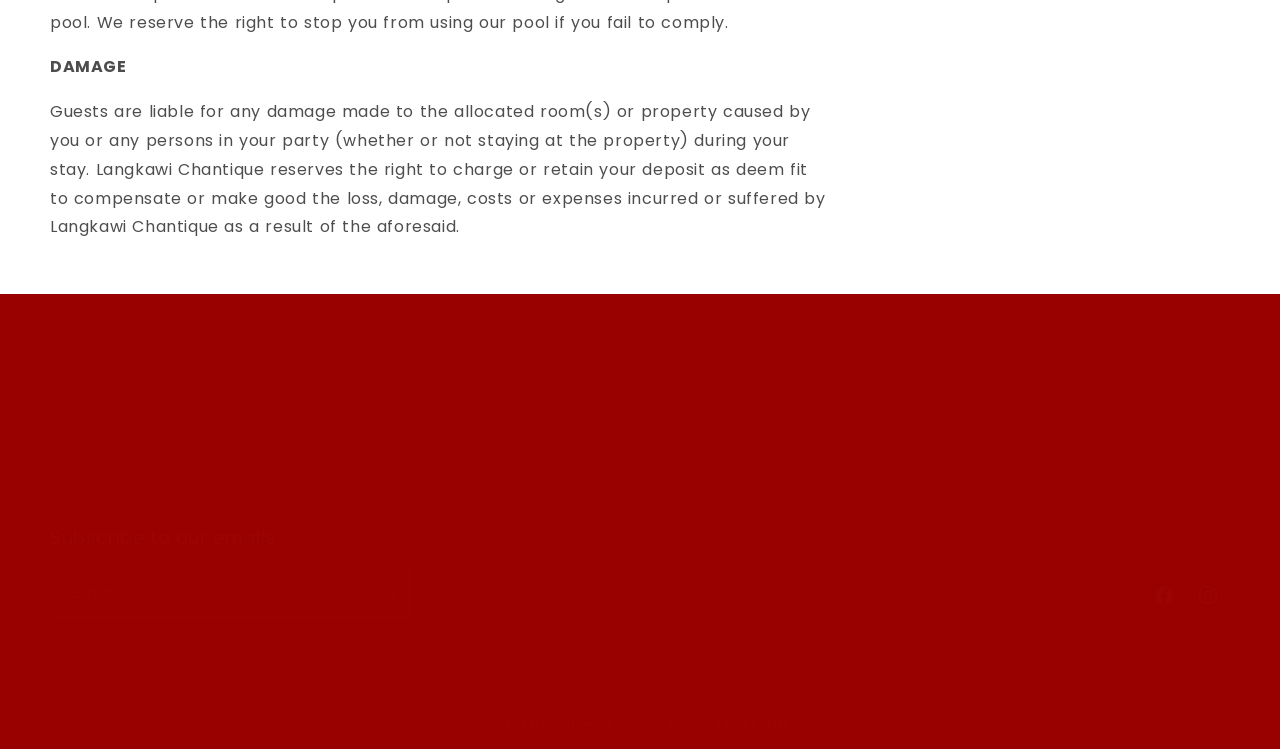Specify the bounding box coordinates of the element's region that should be clicked to achieve the following instruction: "Read the policy". The bounding box coordinates consist of four float numbers between 0 and 1, in the format [left, top, right, bottom].

[0.039, 0.595, 0.073, 0.642]